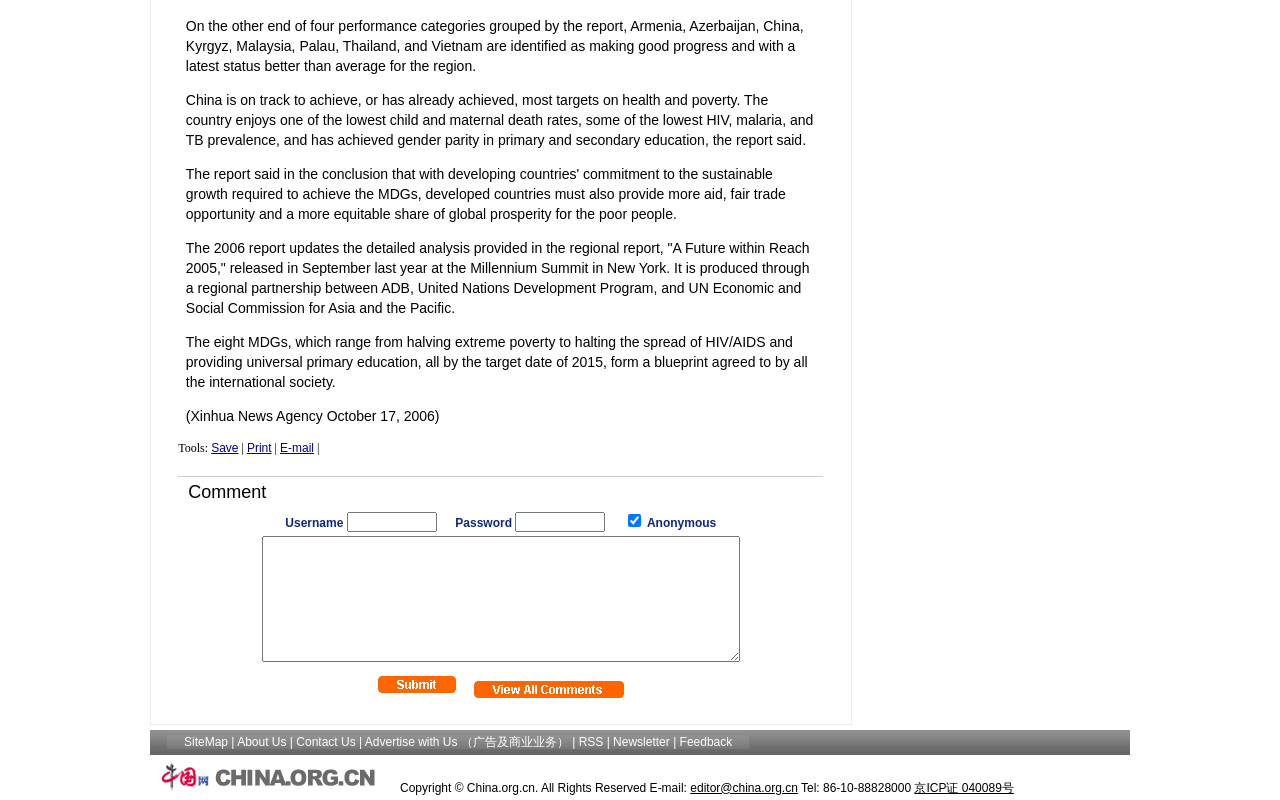Determine the bounding box coordinates for the UI element matching this description: "name="content1"".

[0.205, 0.67, 0.578, 0.828]